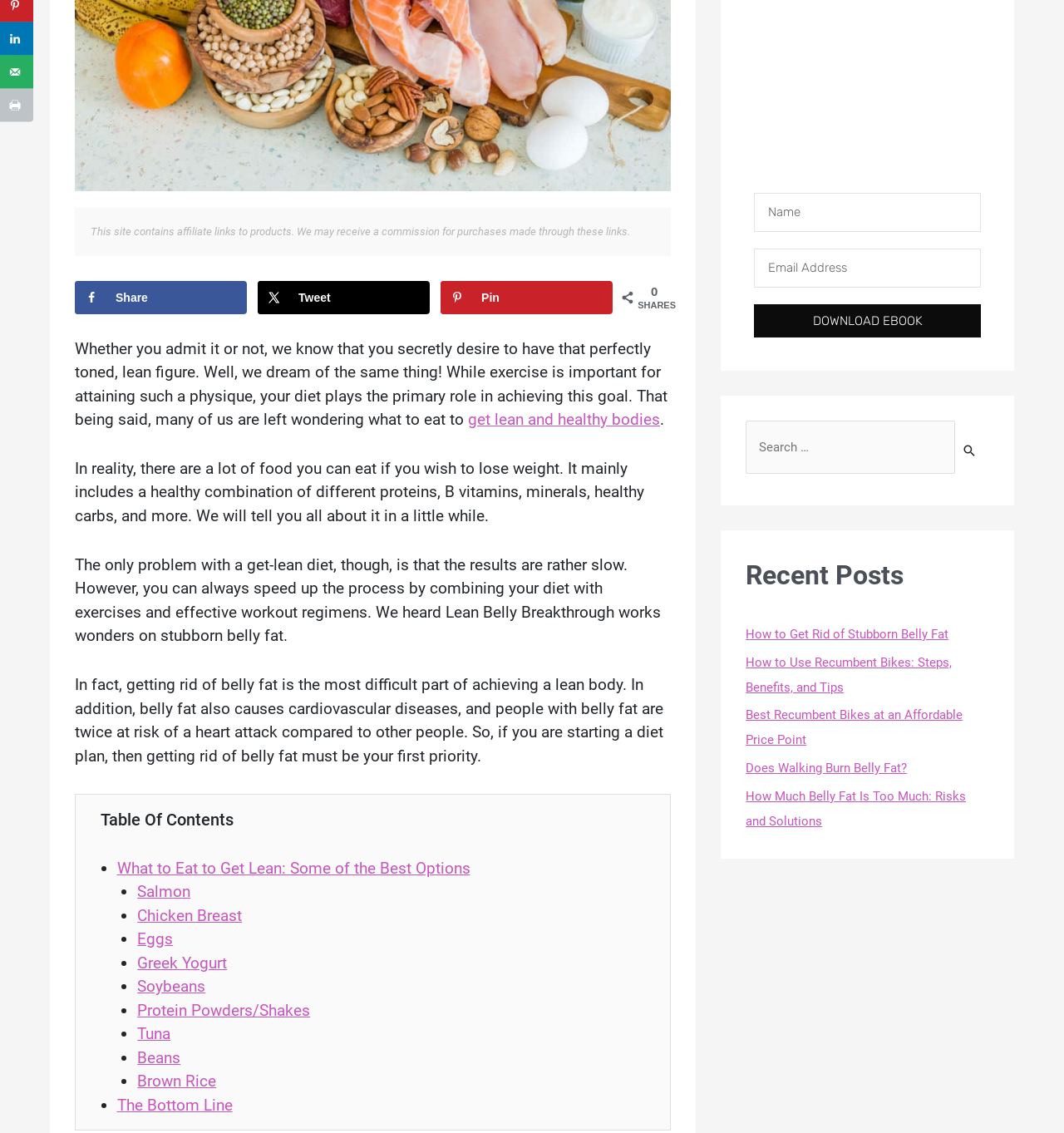Identify the bounding box for the described UI element: "Tuna".

[0.129, 0.904, 0.16, 0.921]